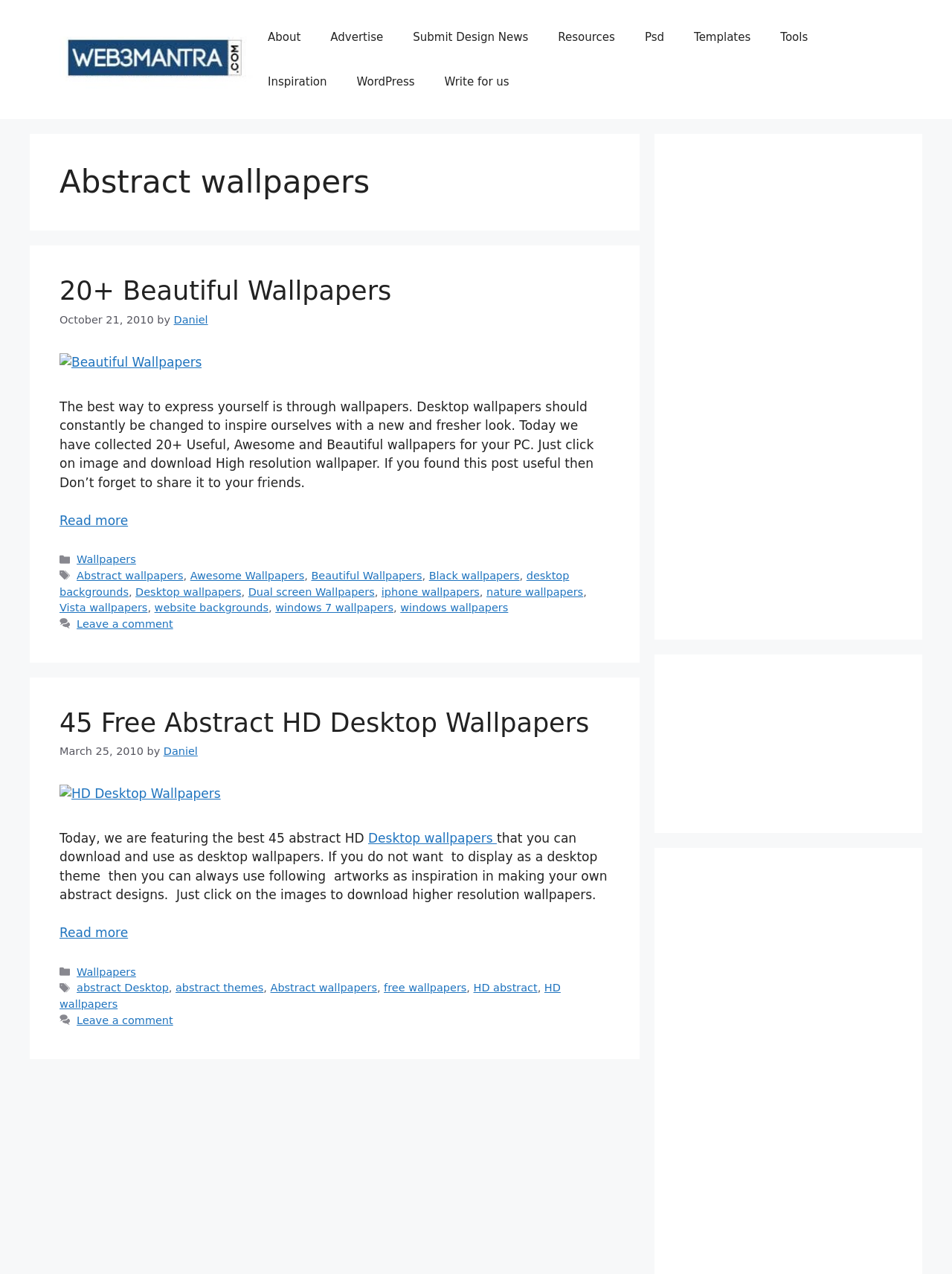Please identify the bounding box coordinates for the region that you need to click to follow this instruction: "Click on the 'About' link".

[0.266, 0.012, 0.332, 0.047]